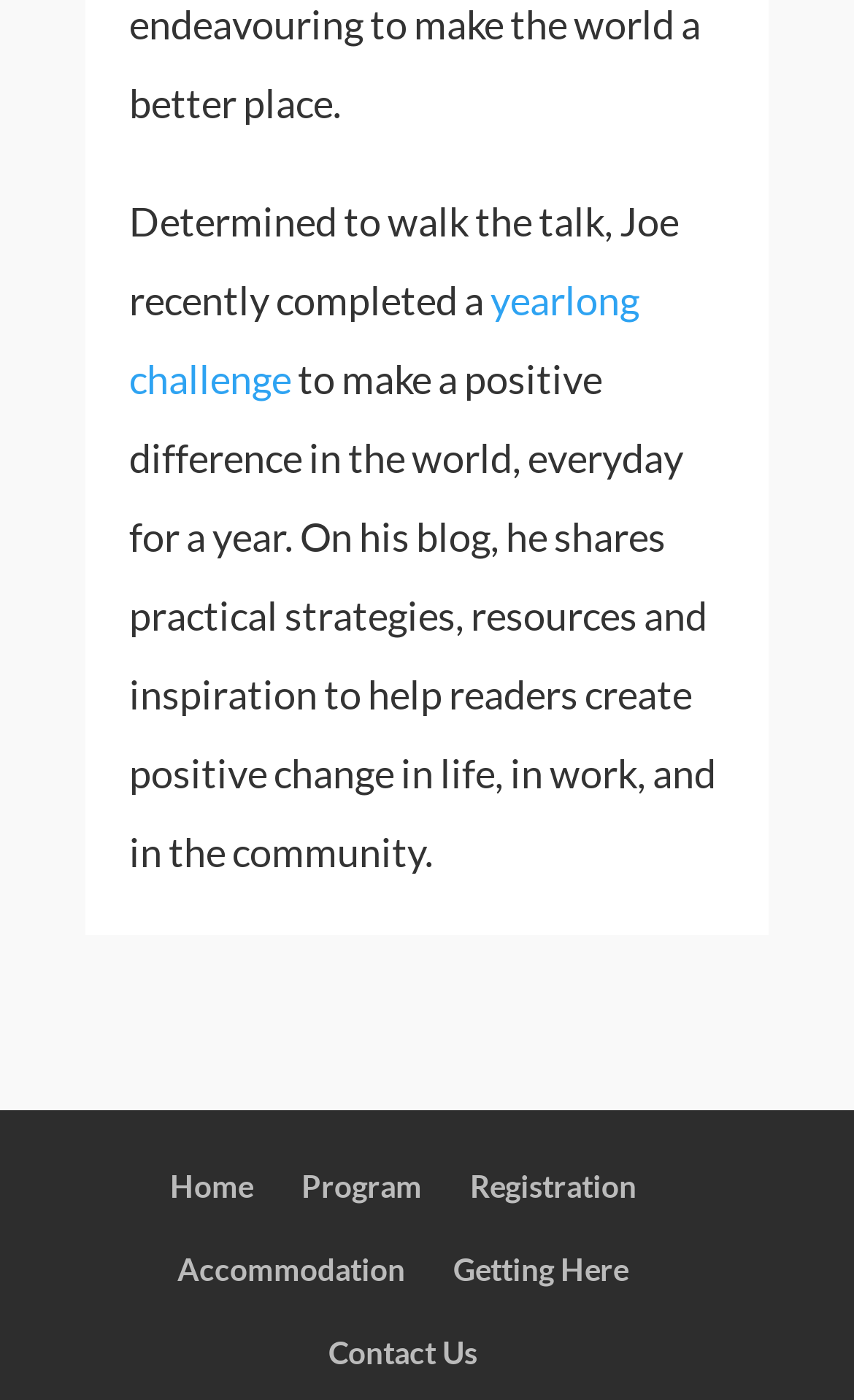Use one word or a short phrase to answer the question provided: 
What is the purpose of Joe's yearlong challenge?

Create positive change